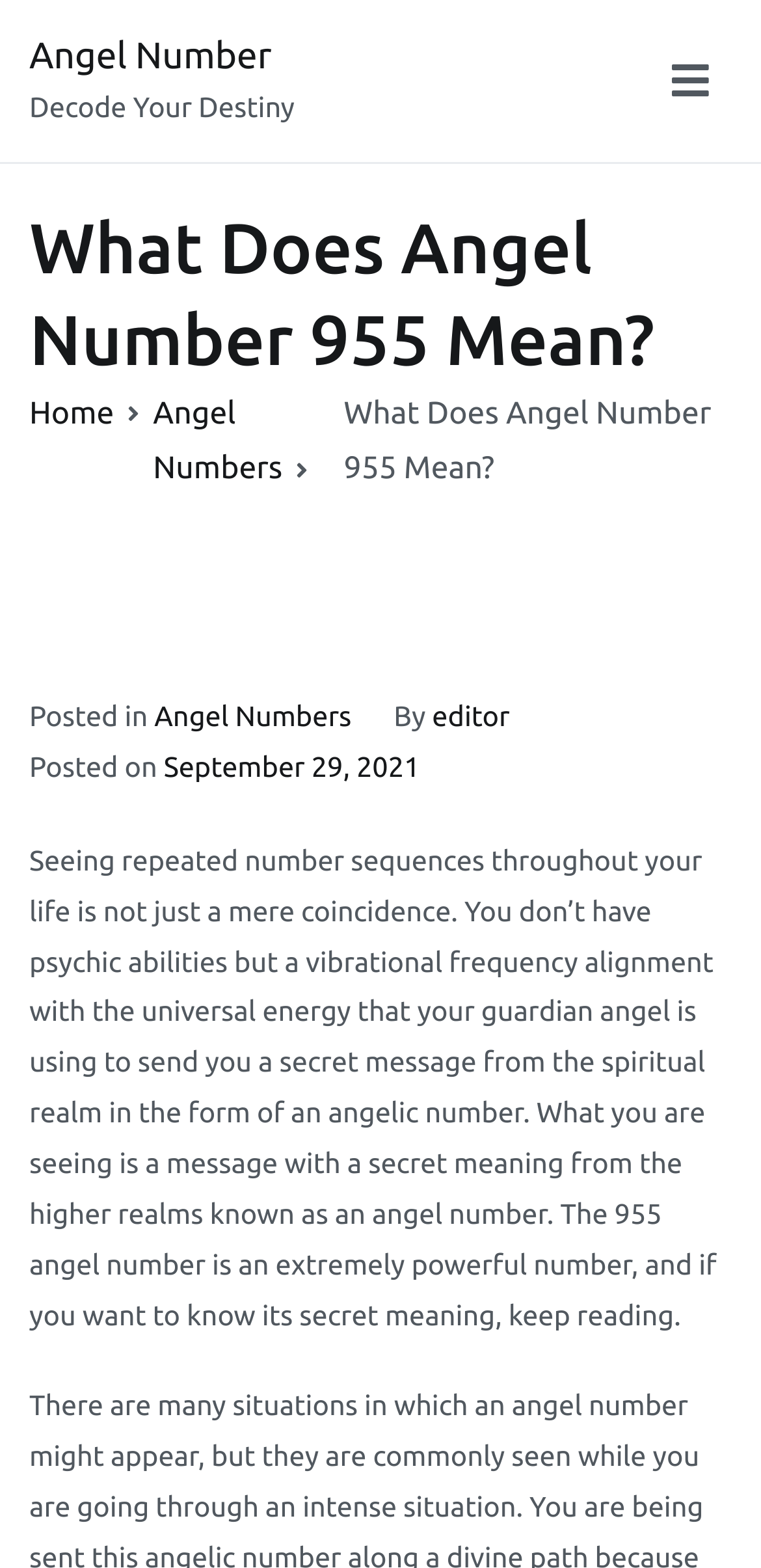What is the 955 angel number?
Answer the question based on the image using a single word or a brief phrase.

Extremely powerful number